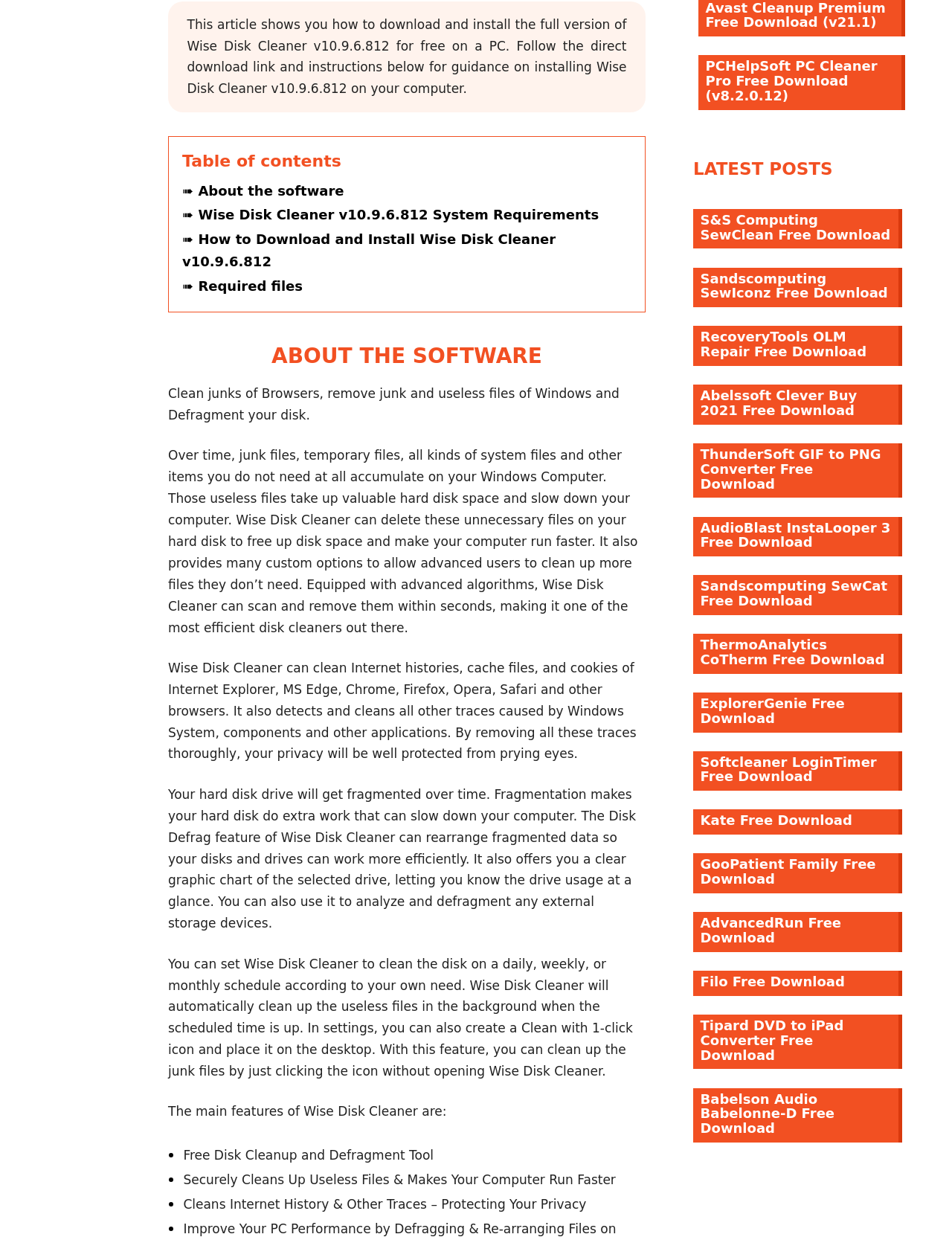Find and provide the bounding box coordinates for the UI element described here: "AdvancedRun Free Download". The coordinates should be given as four float numbers between 0 and 1: [left, top, right, bottom].

[0.728, 0.737, 0.948, 0.77]